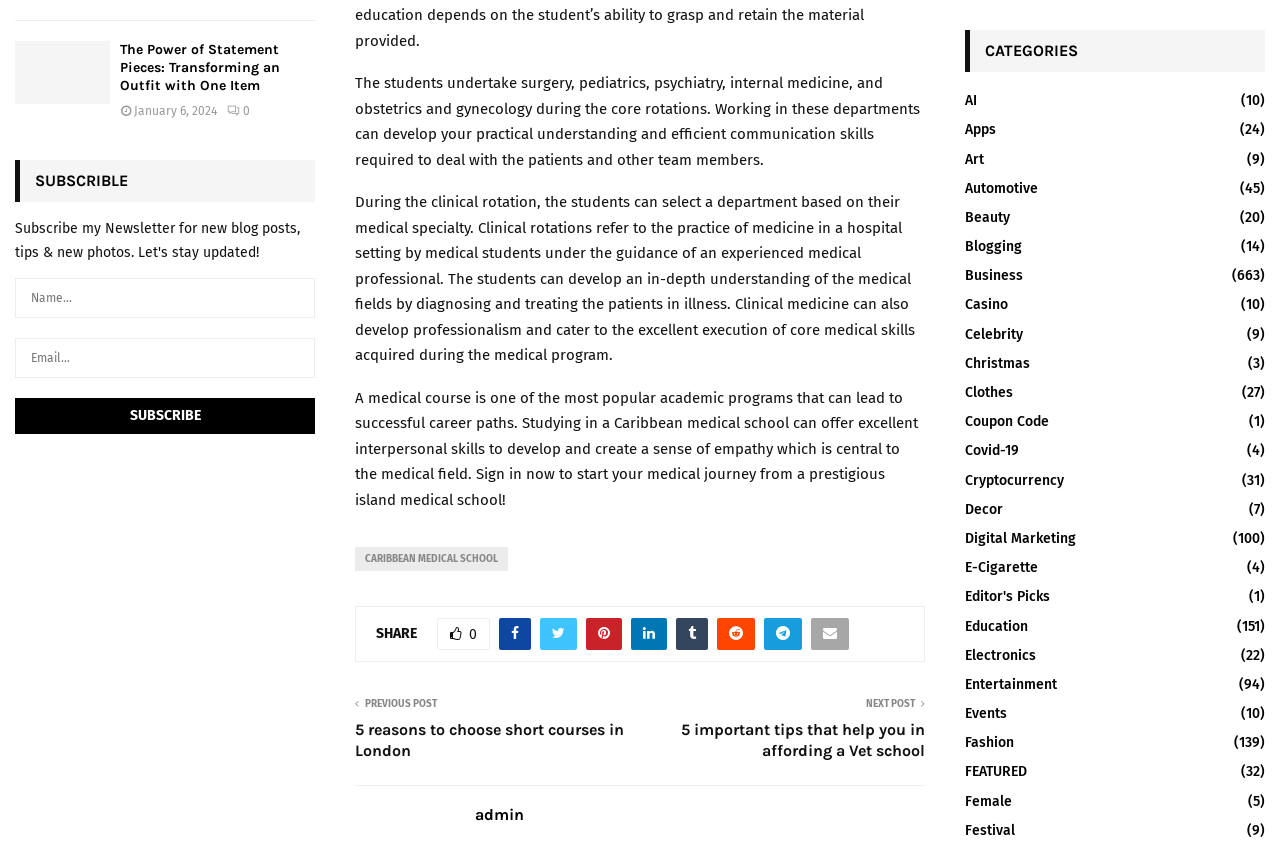What is the topic of the medical course?
Look at the image and answer with only one word or phrase.

Caribbean medical school